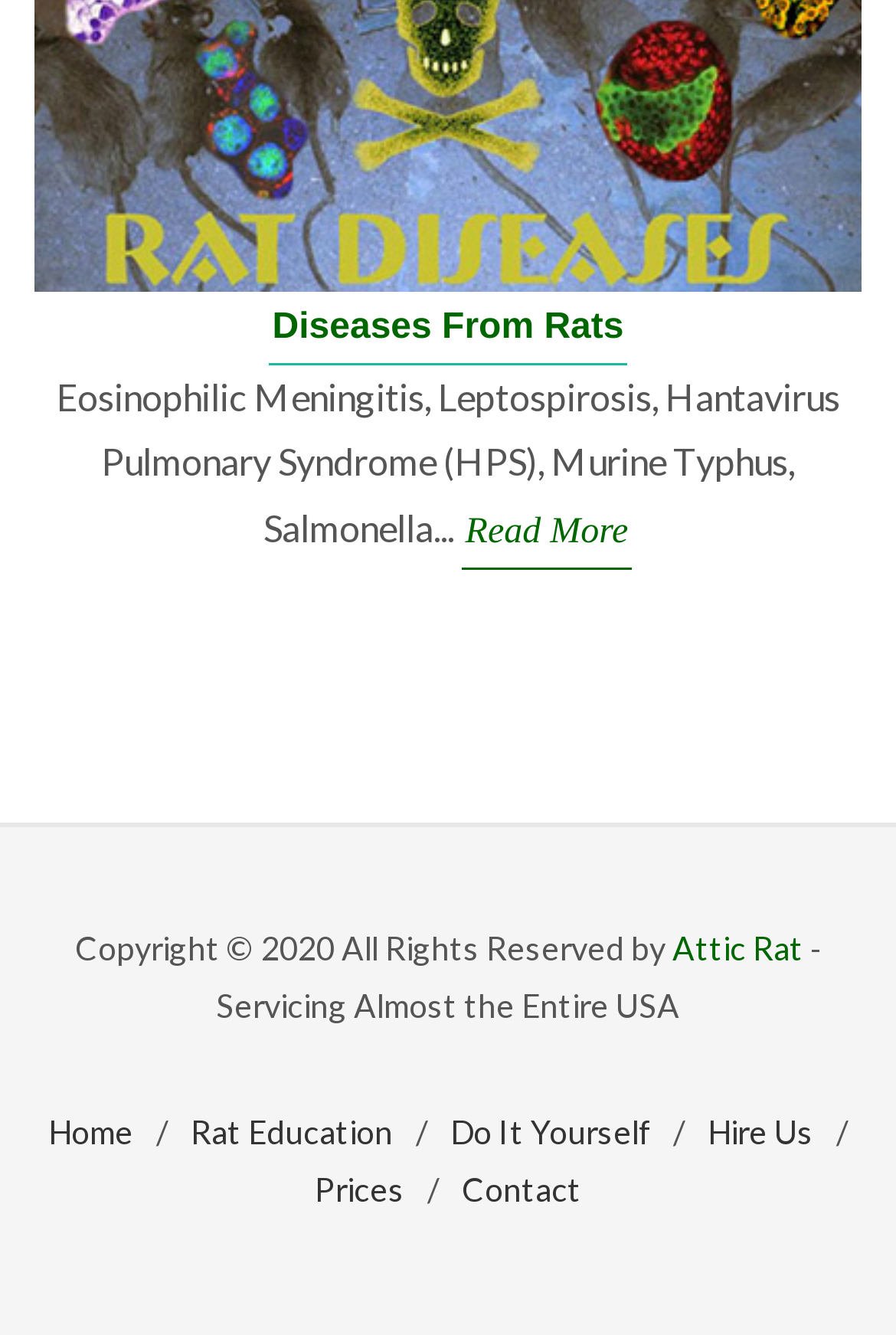Provide your answer to the question using just one word or phrase: What is the main topic of this webpage?

Rat diseases